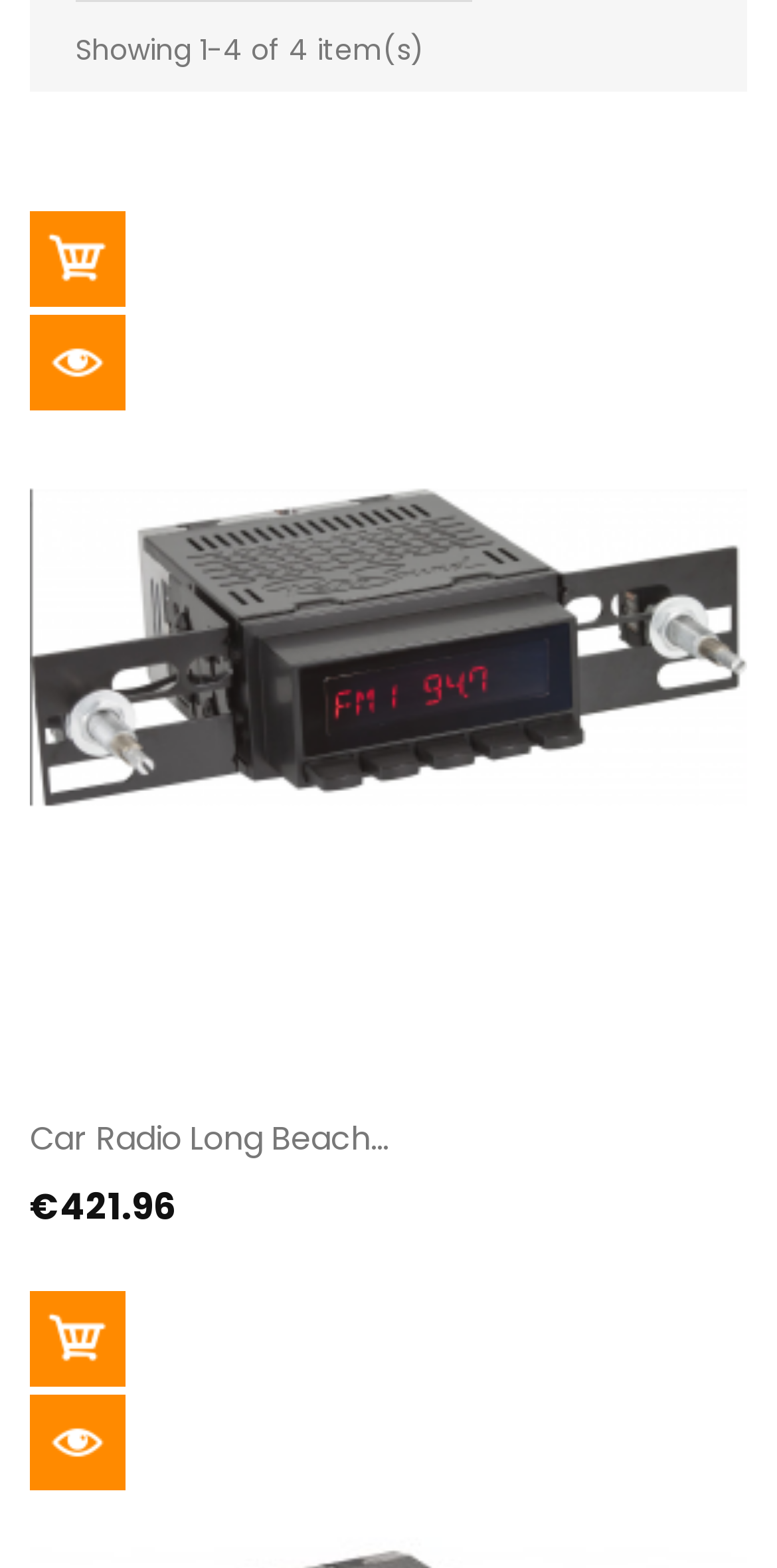What is the alternative action to adding the product to the cart?
Please respond to the question with a detailed and informative answer.

The link with the text 'Quick view' is located next to the 'ADD TO CART' button and is likely an alternative action that allows the user to quickly view more details about the product without adding it to the cart.